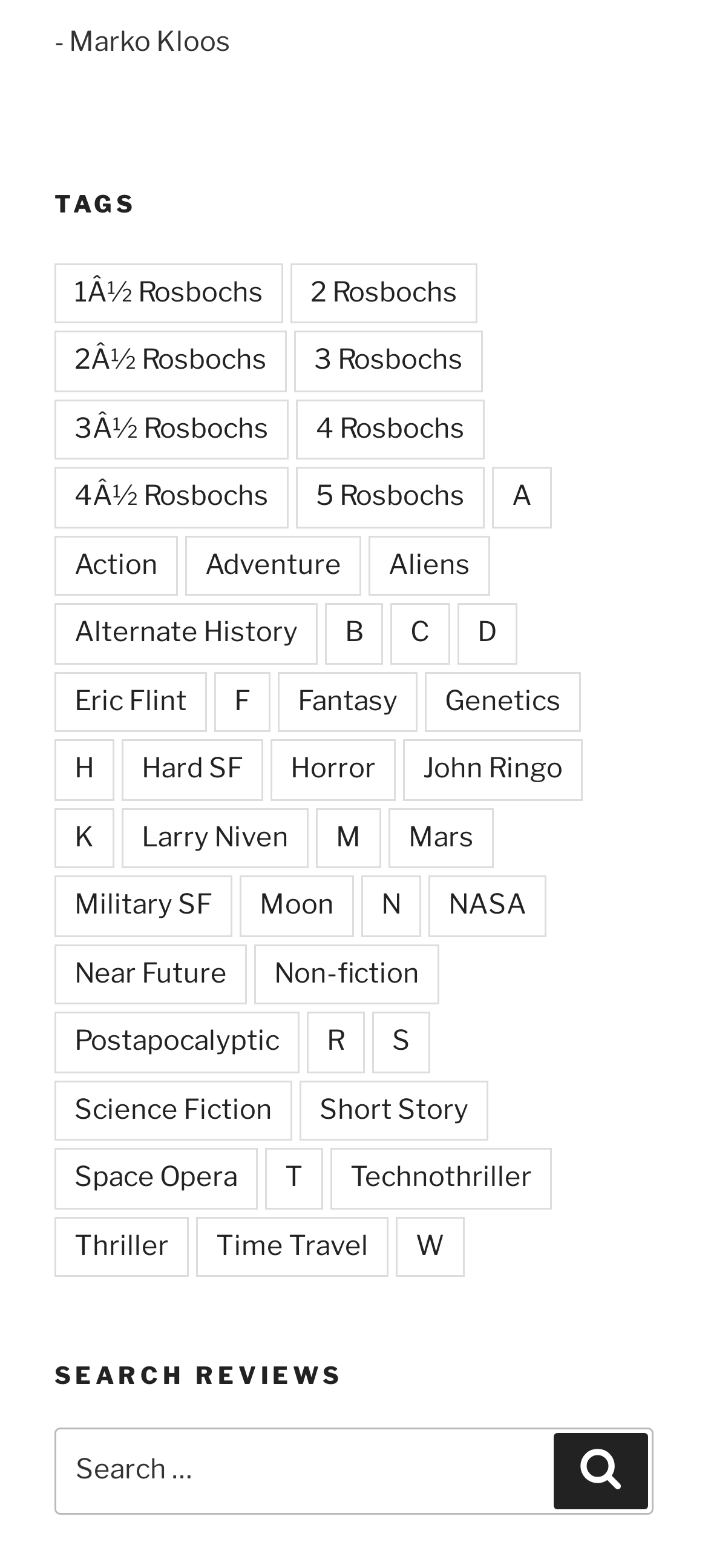Determine the bounding box coordinates for the area that needs to be clicked to fulfill this task: "Click on the Search button". The coordinates must be given as four float numbers between 0 and 1, i.e., [left, top, right, bottom].

[0.782, 0.914, 0.915, 0.962]